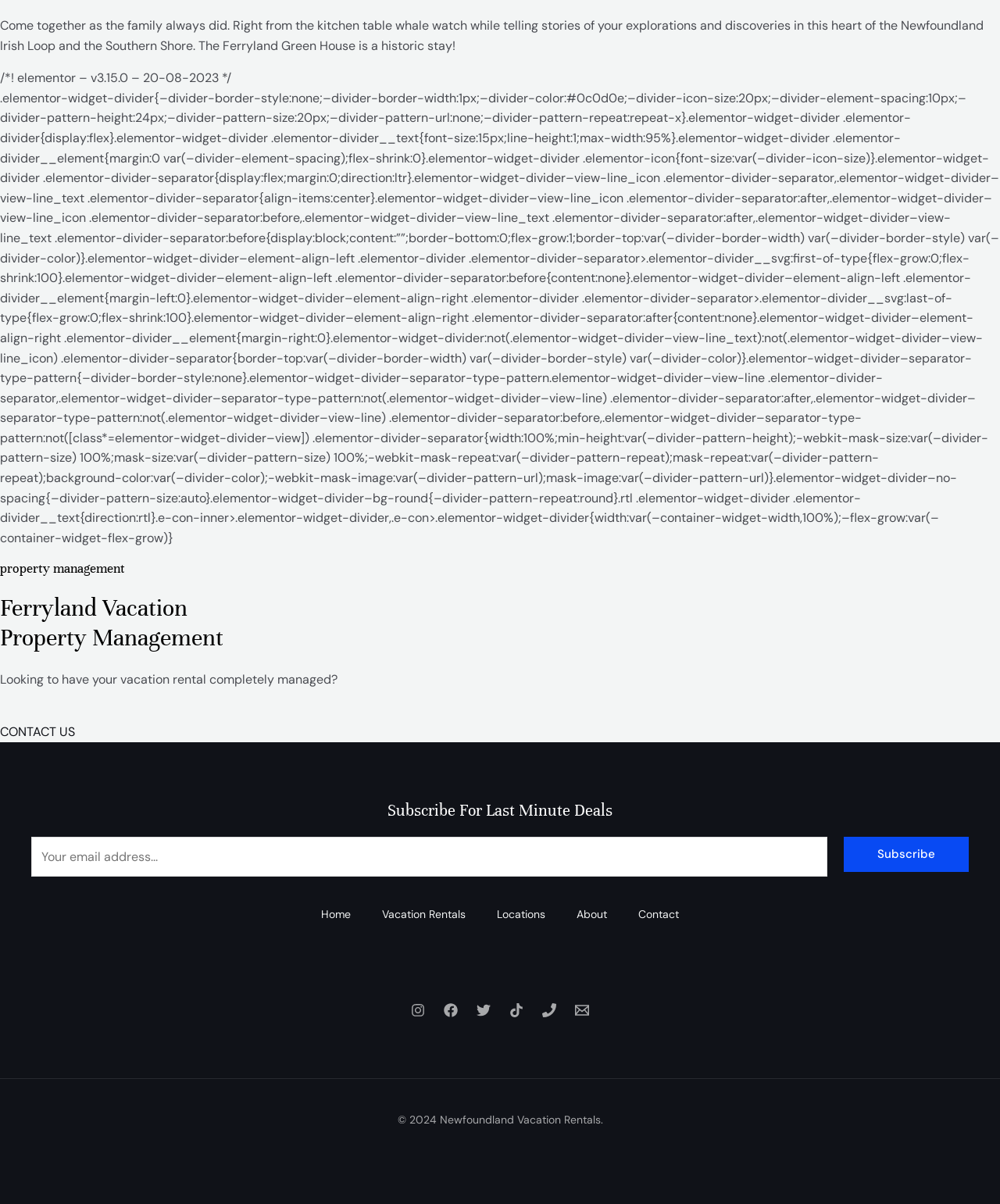Indicate the bounding box coordinates of the element that must be clicked to execute the instruction: "Click on CONTACT US". The coordinates should be given as four float numbers between 0 and 1, i.e., [left, top, right, bottom].

[0.0, 0.601, 0.075, 0.614]